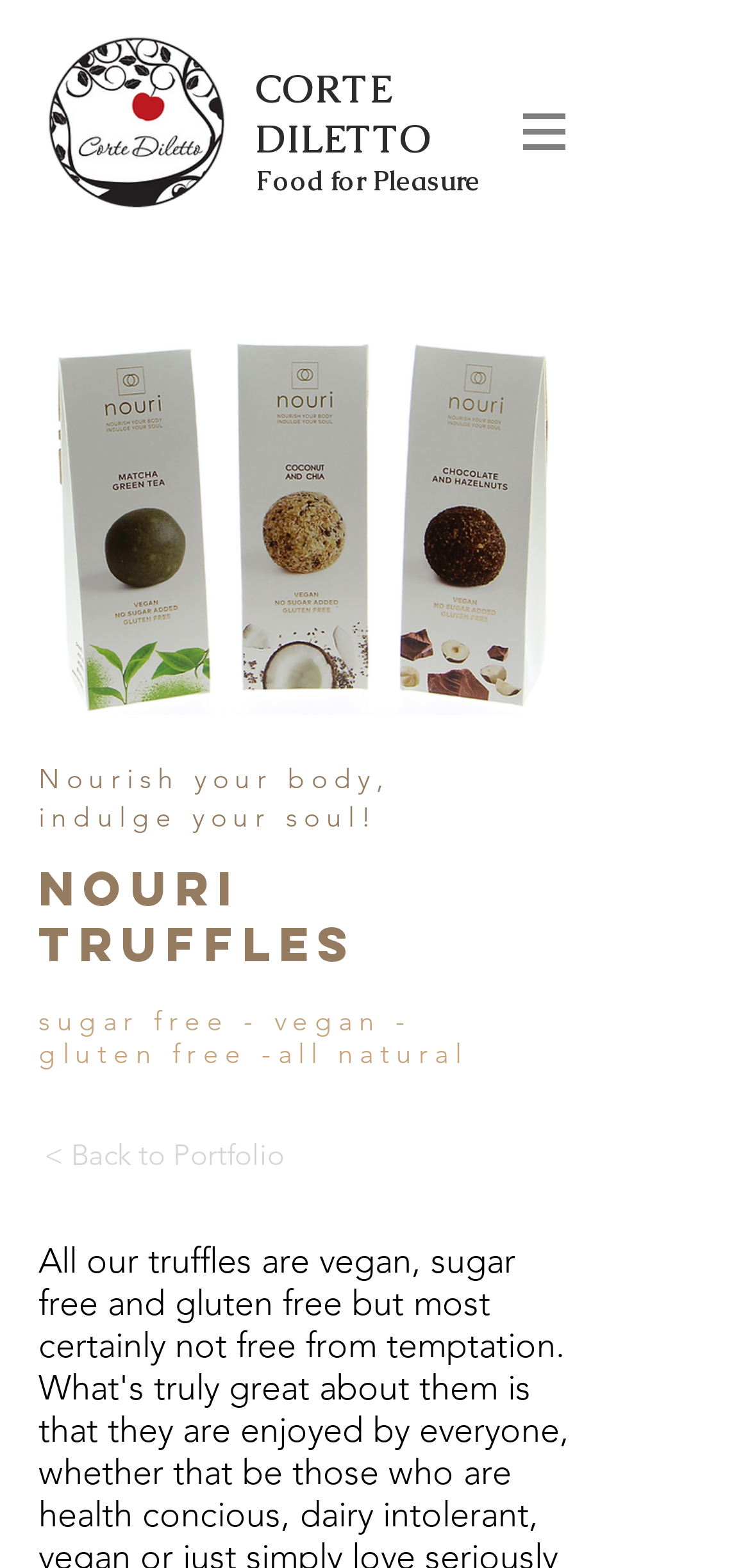What is the theme of the slide show gallery? Look at the image and give a one-word or short phrase answer.

Truffles